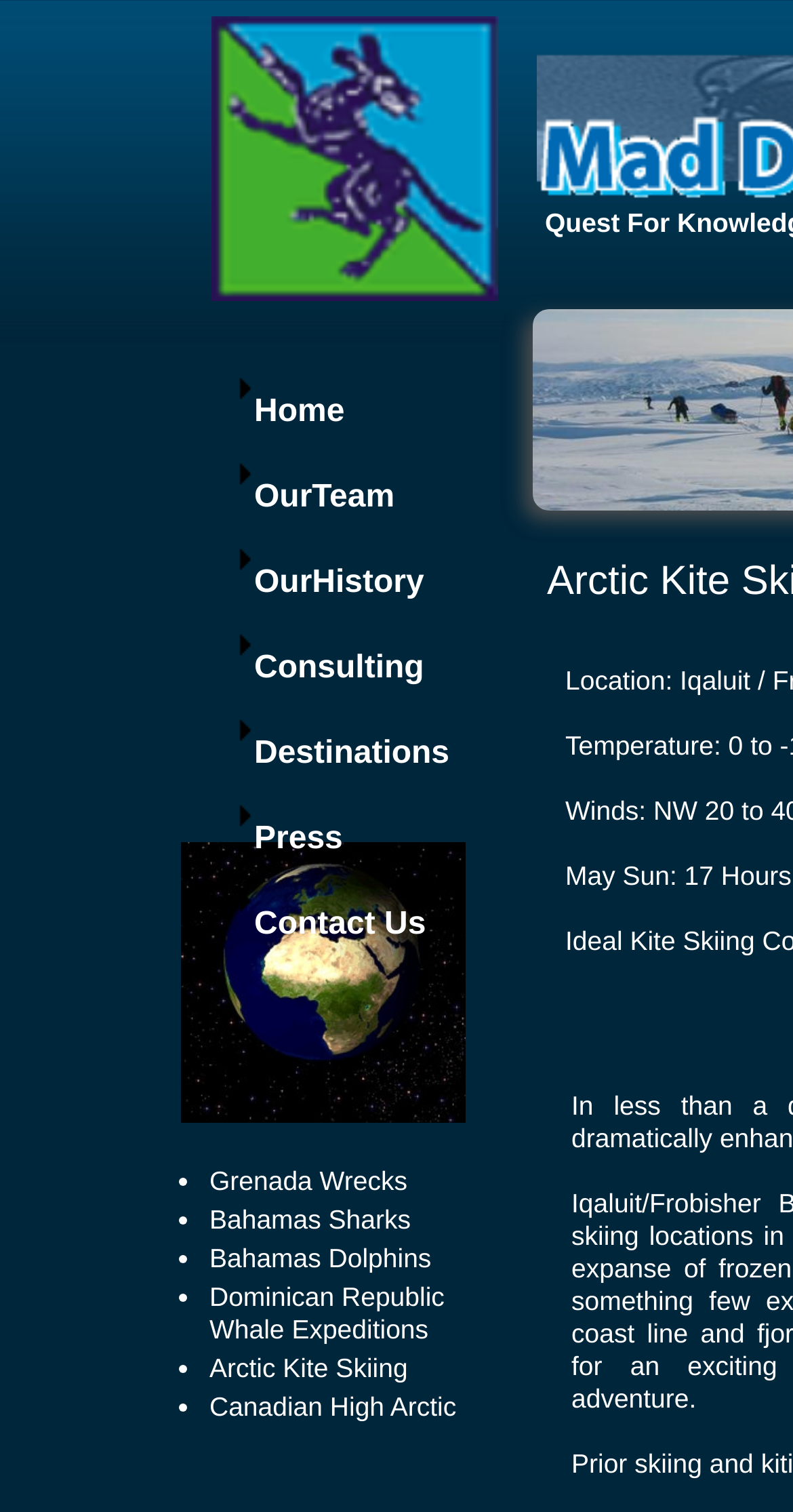Using the element description provided, determine the bounding box coordinates in the format (top-left x, top-left y, bottom-right x, bottom-right y). Ensure that all values are floating point numbers between 0 and 1. Element description: Home

[0.321, 0.252, 0.567, 0.295]